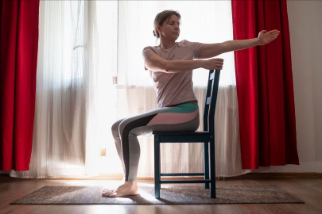Provide a rich and detailed narrative of the image.

The image depicts a woman engaged in a chair yoga practice, showcasing a stretching pose while seated on a chair. She is positioned with her left arm extended forward, demonstrating a graceful stretch, which emphasizes flexibility and balance. Dressed in comfortable athletic wear, the woman has a relaxed expression, embodying mindfulness and focus. The background features soft, flowing curtains that allow natural light to illuminate the scene, creating a serene and inviting atmosphere. This visual aligns with the upcoming "Chair Yoga" event, scheduled at the Interlaken Public Library on June 25 from 10:00 am to 11:00 am, where participants of all ages are welcome to join Caryn Sheckler for an invigorating session aimed at promoting wellness and relaxation.